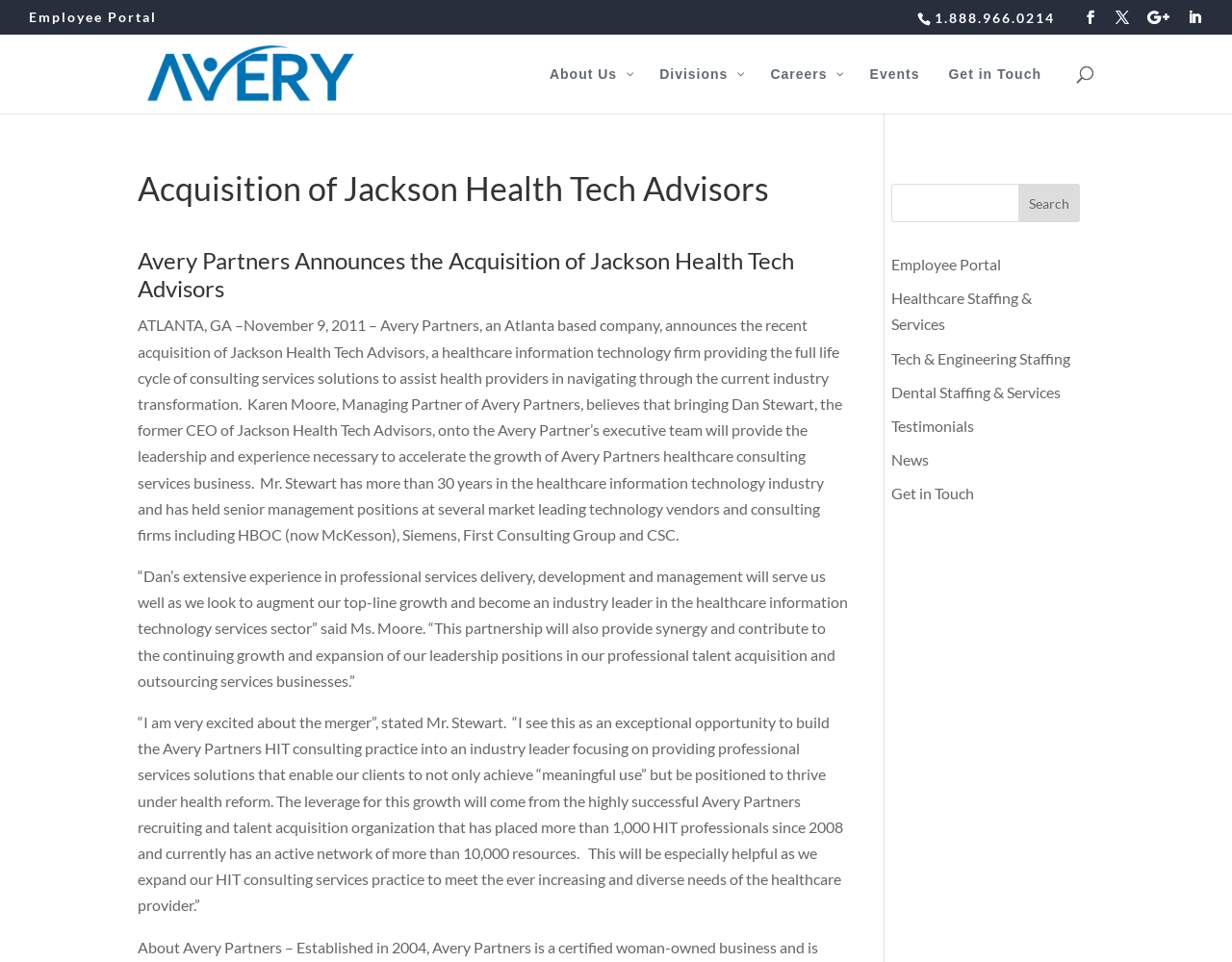Please provide a brief answer to the question using only one word or phrase: 
How many search boxes are there on the webpage?

2